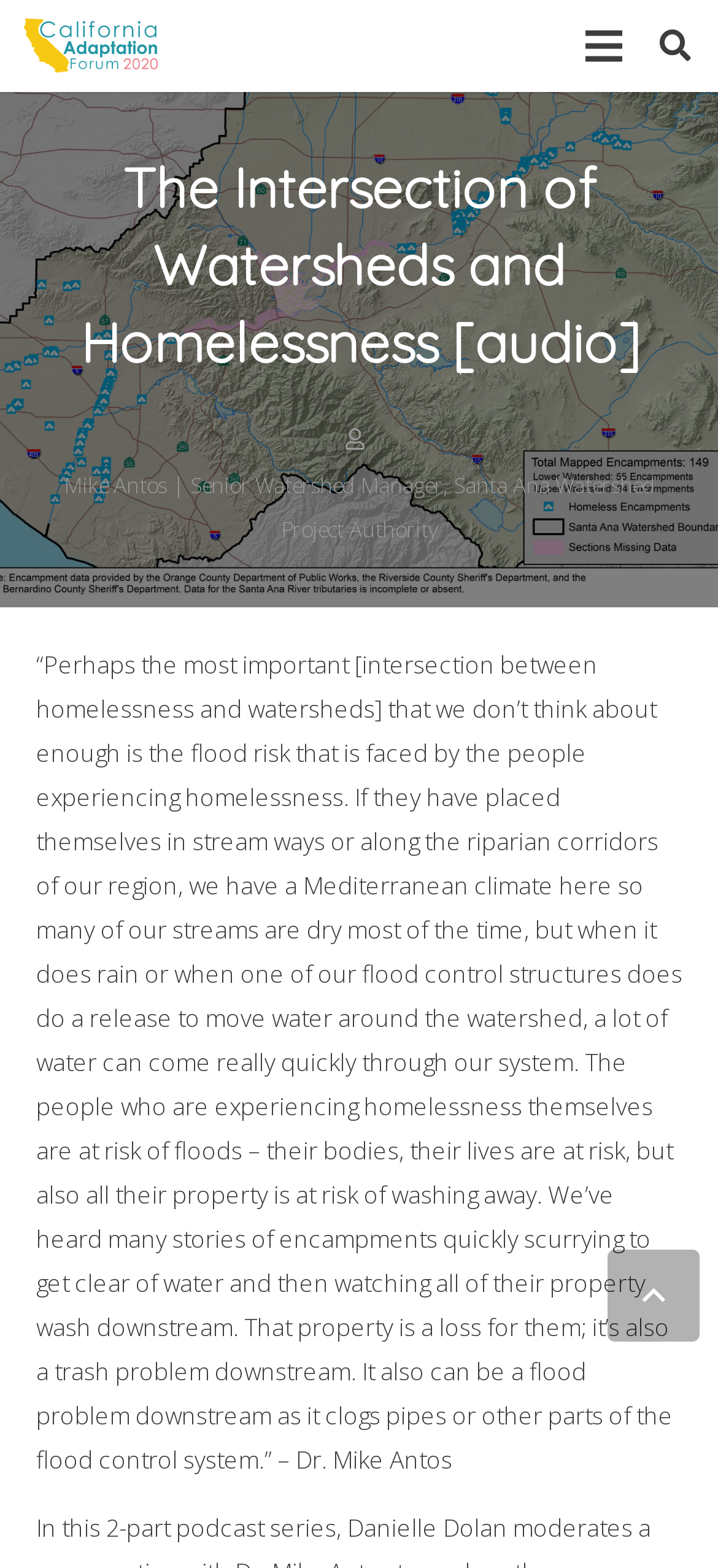What is the purpose of the button at the bottom of the page?
Kindly answer the question with as much detail as you can.

The purpose of the button at the bottom of the page can be determined by reading the text 'Back to top' which is a button element.